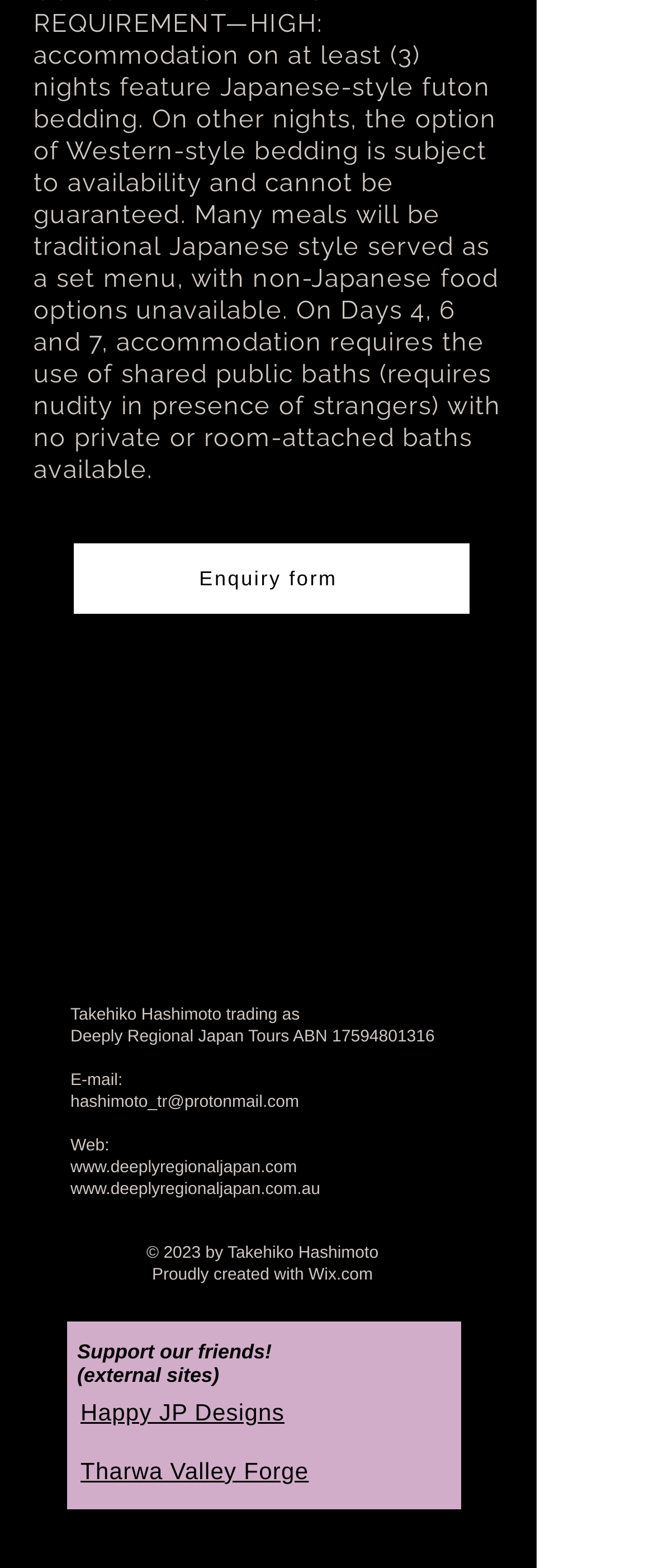Bounding box coordinates should be provided in the format (top-left x, top-left y, bottom-right x, bottom-right y) with all values between 0 and 1. Identify the bounding box for this UI element: Enquiry form

[0.113, 0.347, 0.718, 0.391]